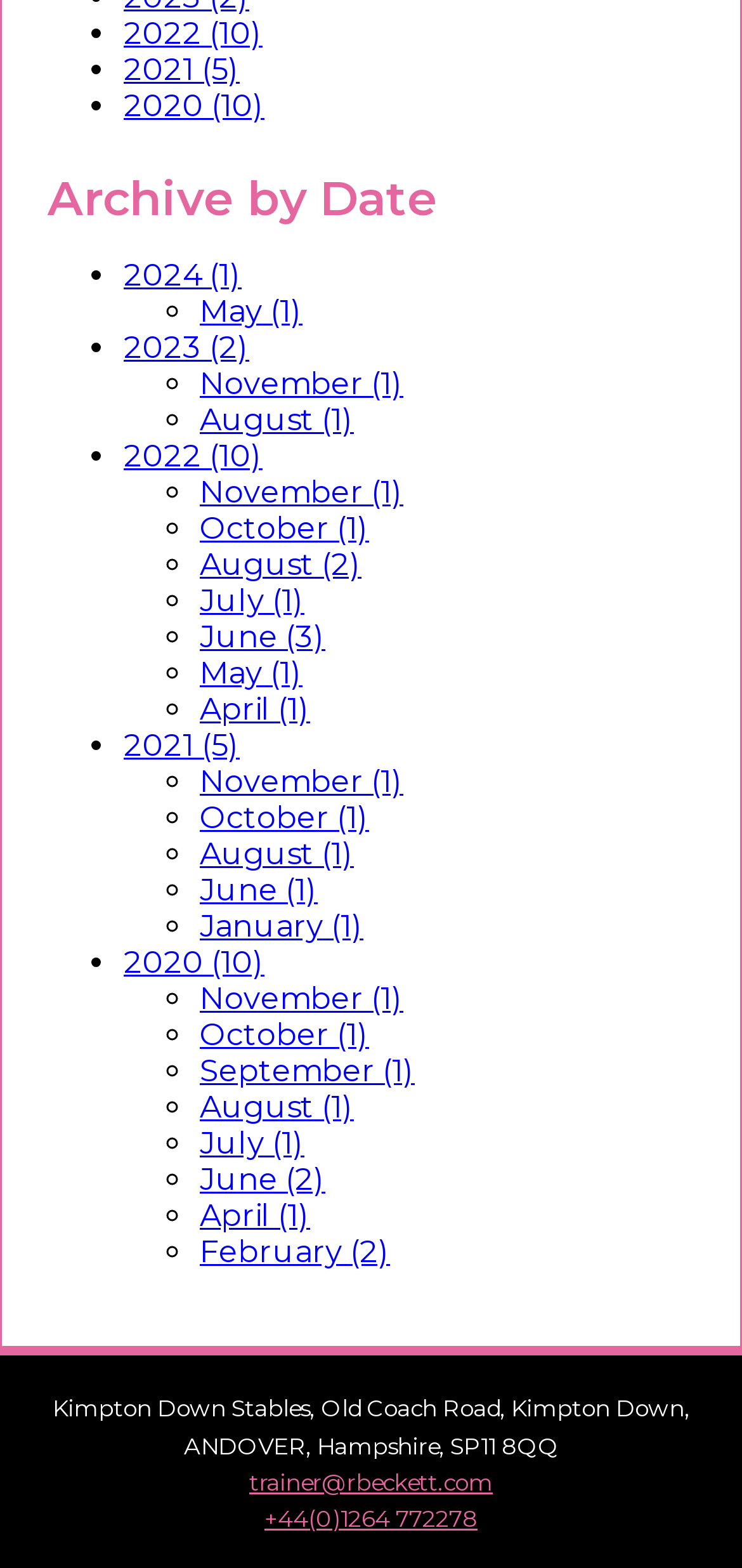Determine the coordinates of the bounding box for the clickable area needed to execute this instruction: "View 2020 archive".

[0.167, 0.603, 0.356, 0.626]